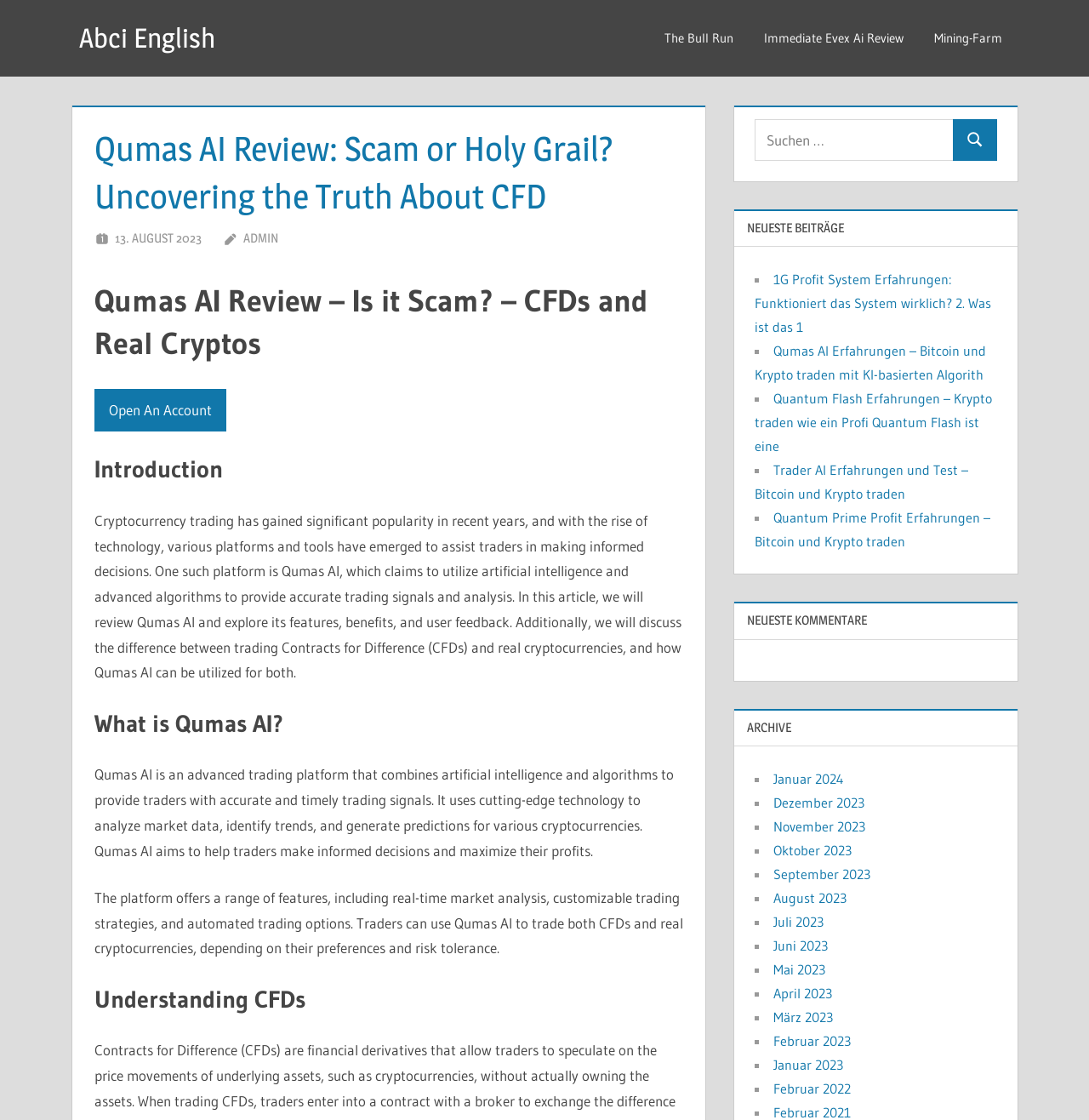Predict the bounding box of the UI element based on the description: "1x". The coordinates should be four float numbers between 0 and 1, formatted as [left, top, right, bottom].

None